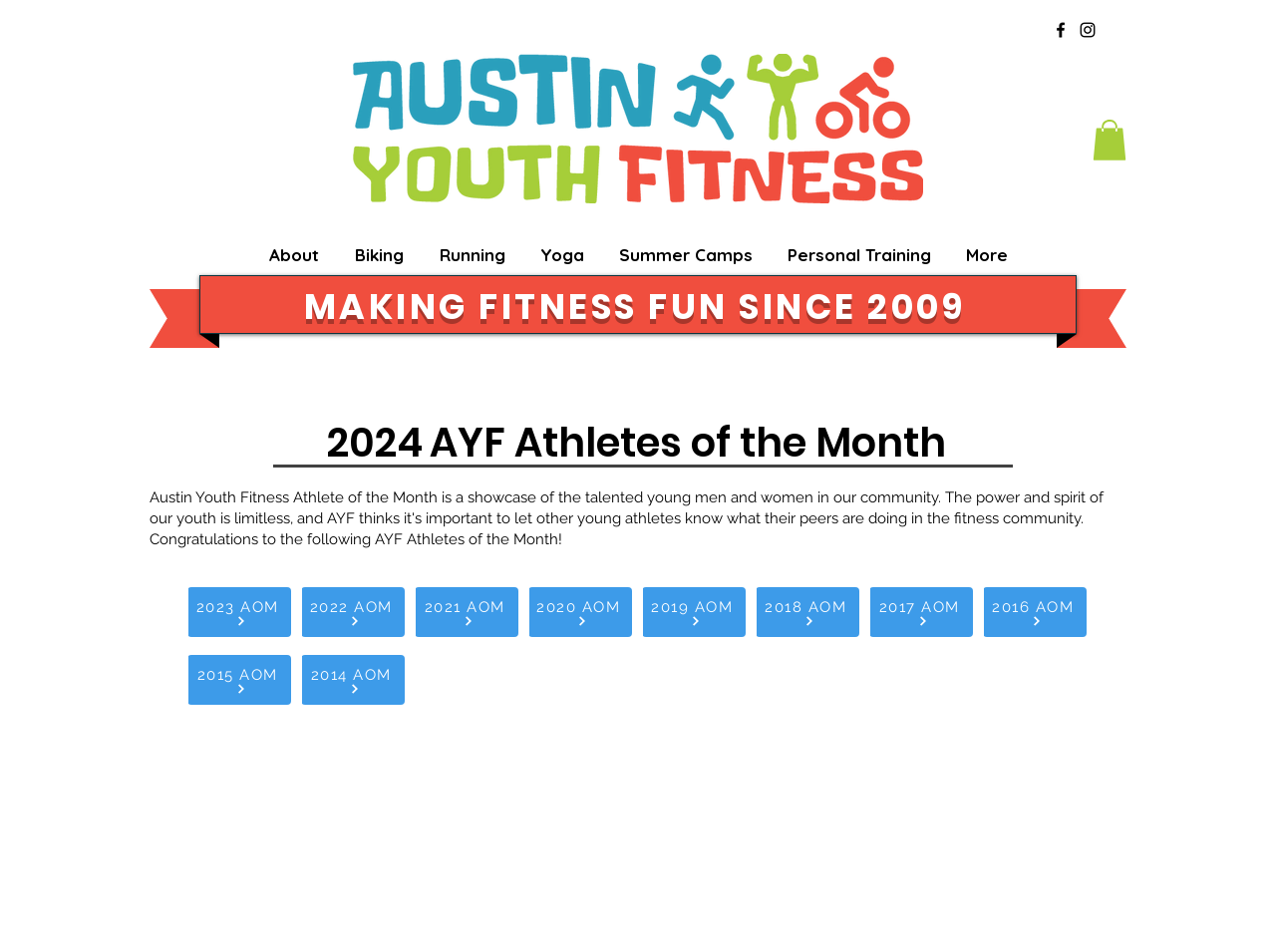Please respond to the question with a concise word or phrase:
How many navigation links are available?

7